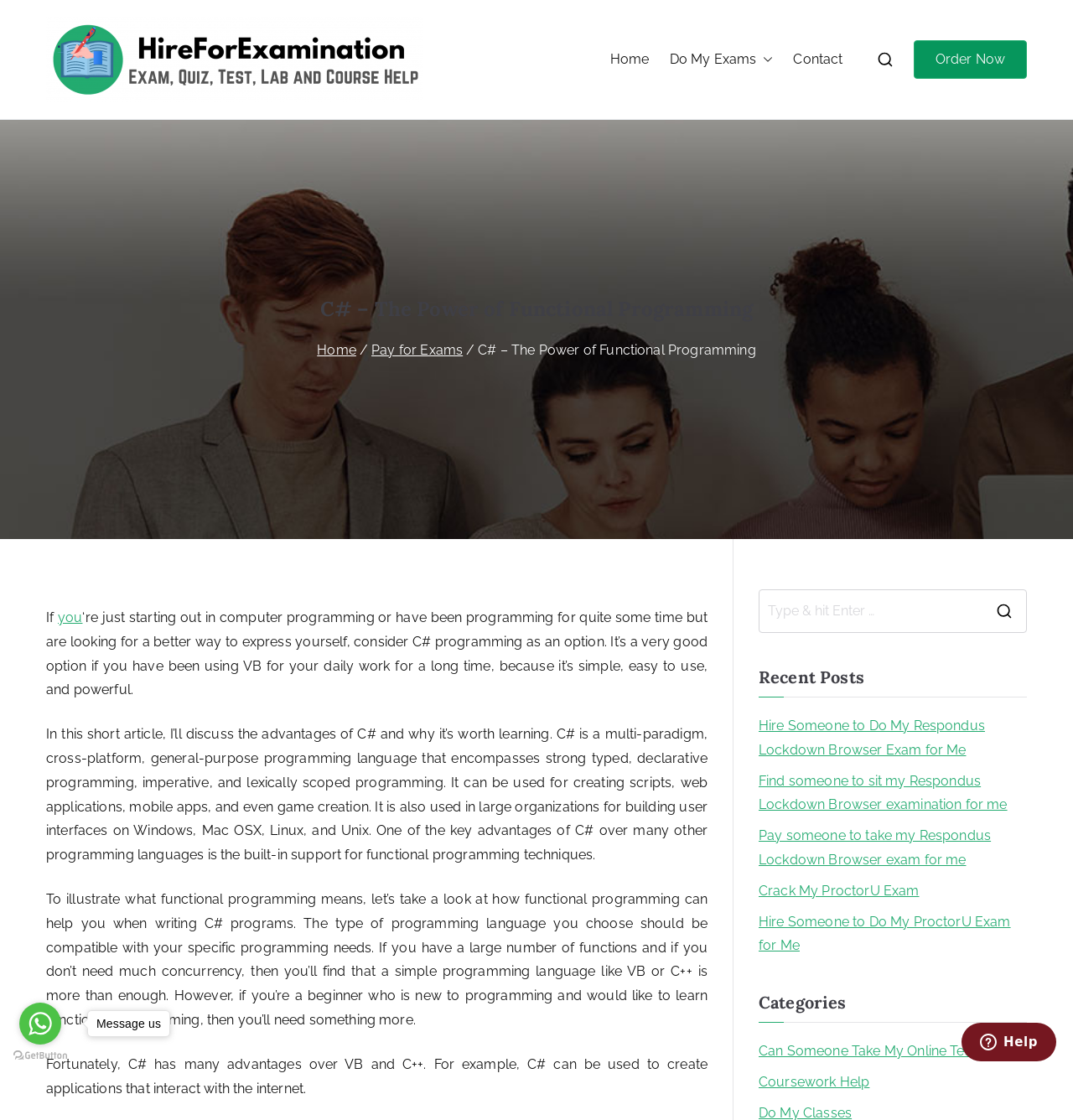Determine the bounding box coordinates of the target area to click to execute the following instruction: "Search for something."

[0.708, 0.527, 0.956, 0.564]